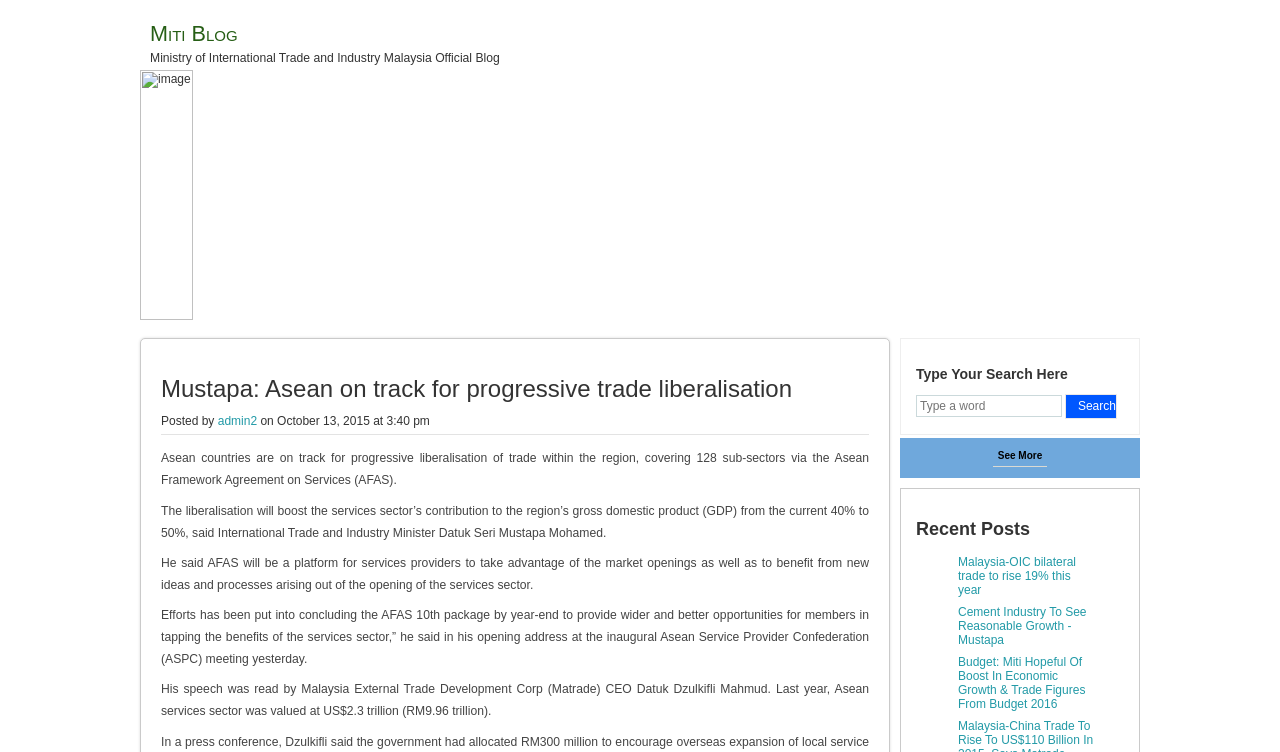Provide the bounding box coordinates of the HTML element this sentence describes: "Blog Category". The bounding box coordinates consist of four float numbers between 0 and 1, i.e., [left, top, right, bottom].

[0.754, 0.597, 0.84, 0.62]